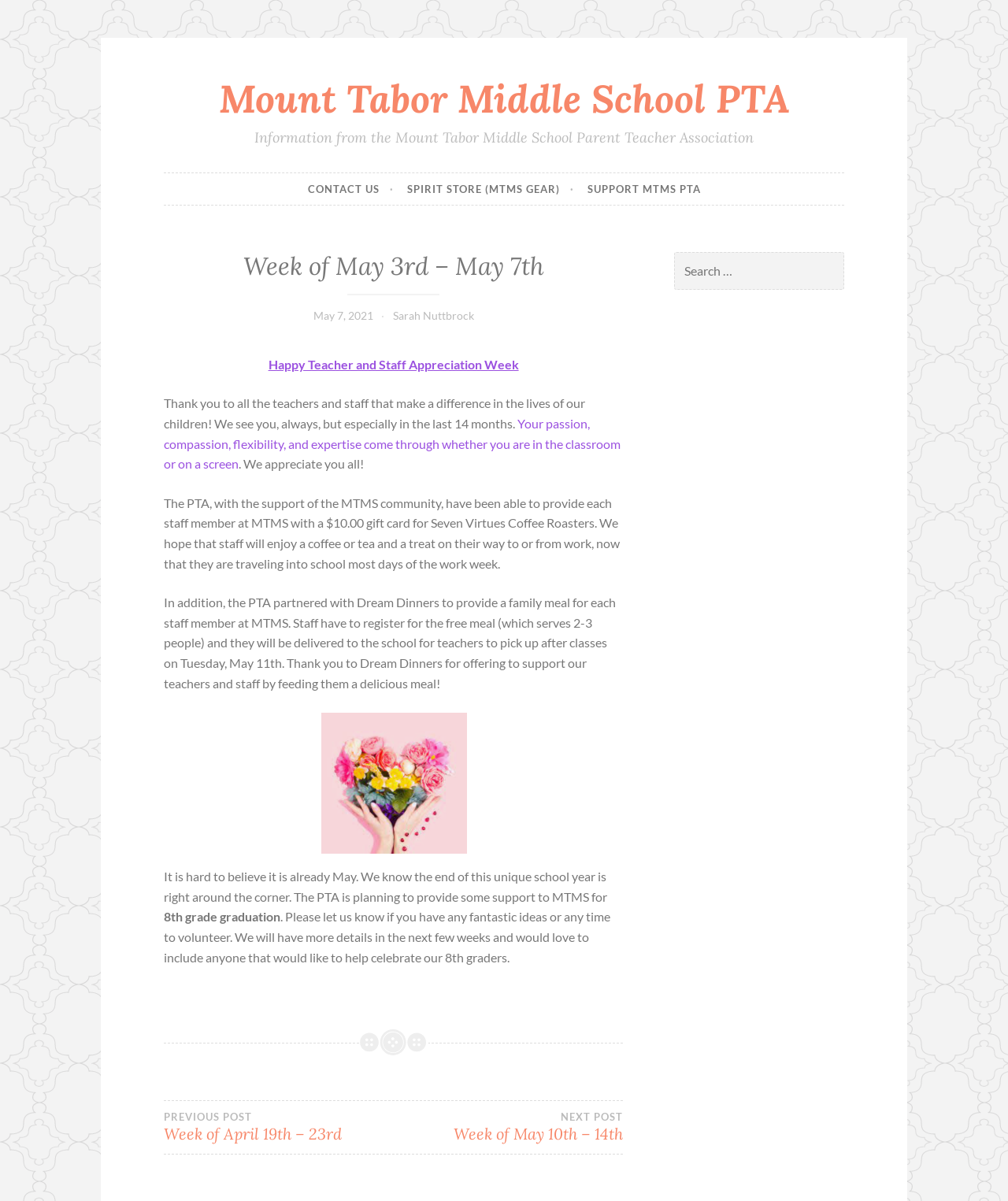By analyzing the image, answer the following question with a detailed response: What is the gift provided to each staff member?

I determined the answer by reading the text 'The PTA, with the support of the MTMS community, have been able to provide each staff member at MTMS with a $10.00 gift card for Seven Virtues Coffee Roasters.'